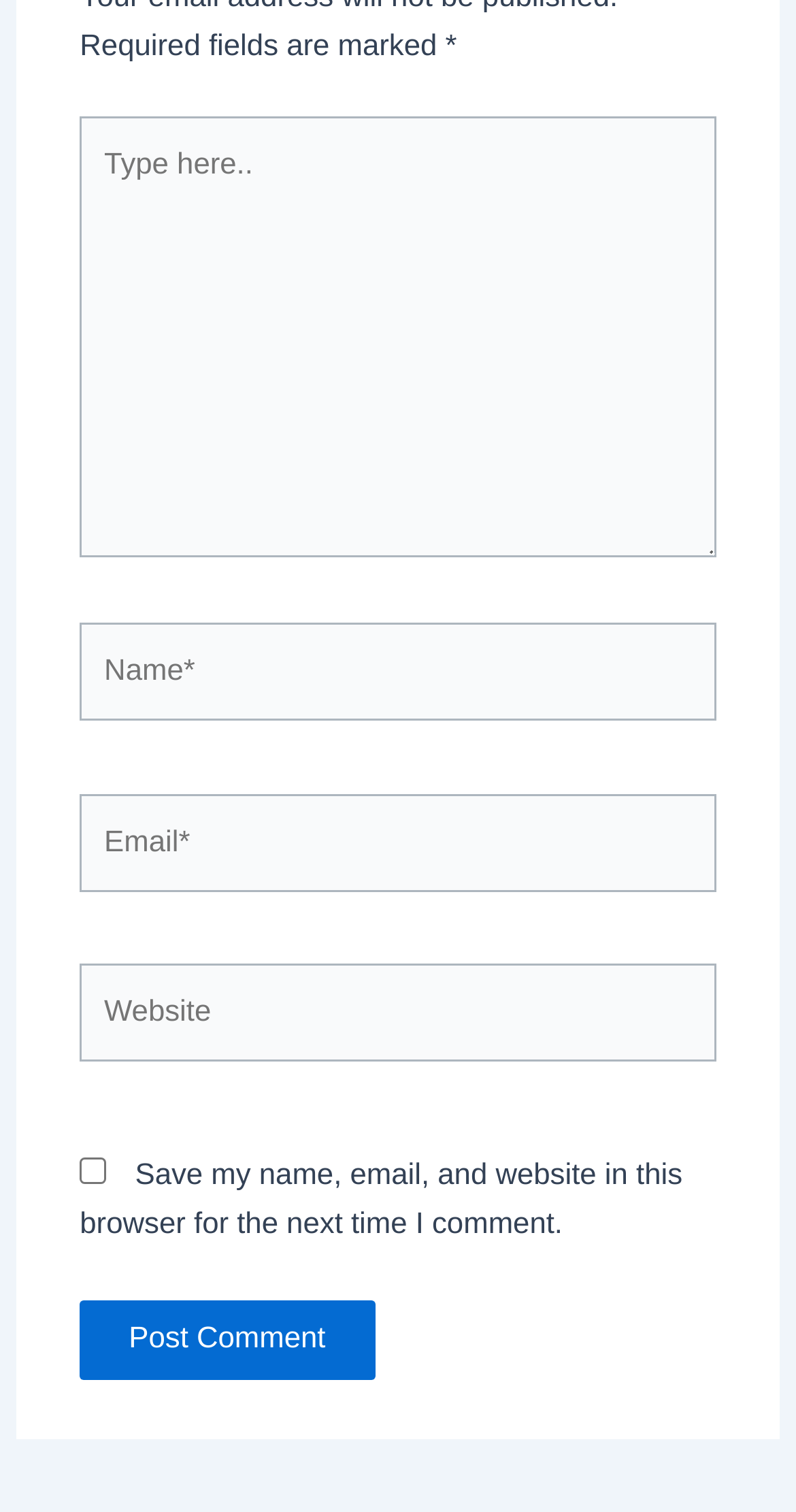How many text fields are required?
Please provide a single word or phrase as the answer based on the screenshot.

3